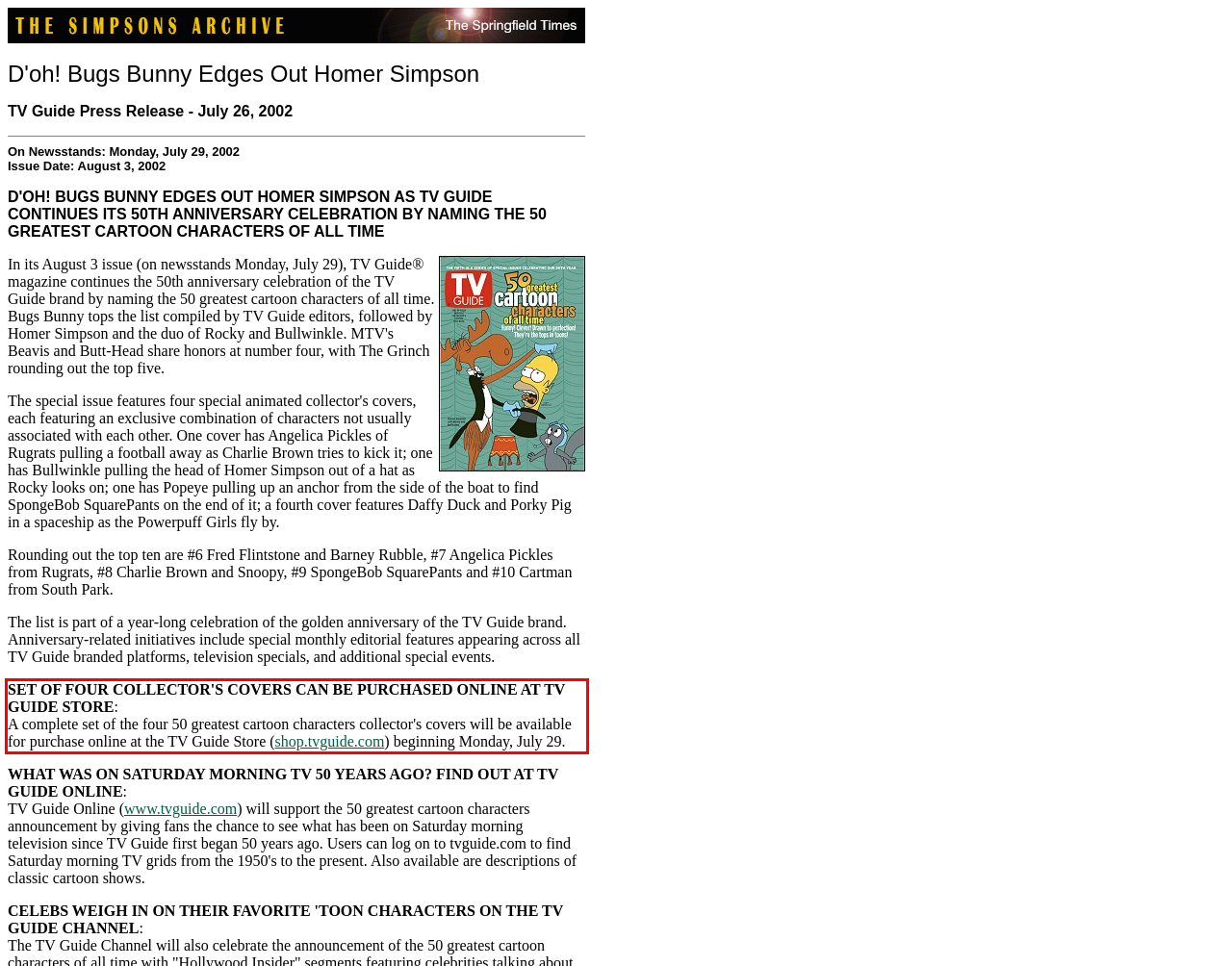Observe the screenshot of the webpage that includes a red rectangle bounding box. Conduct OCR on the content inside this red bounding box and generate the text.

SET OF FOUR COLLECTOR'S COVERS CAN BE PURCHASED ONLINE AT TV GUIDE STORE: A complete set of the four 50 greatest cartoon characters collector's covers will be available for purchase online at the TV Guide Store (shop.tvguide.com) beginning Monday, July 29.